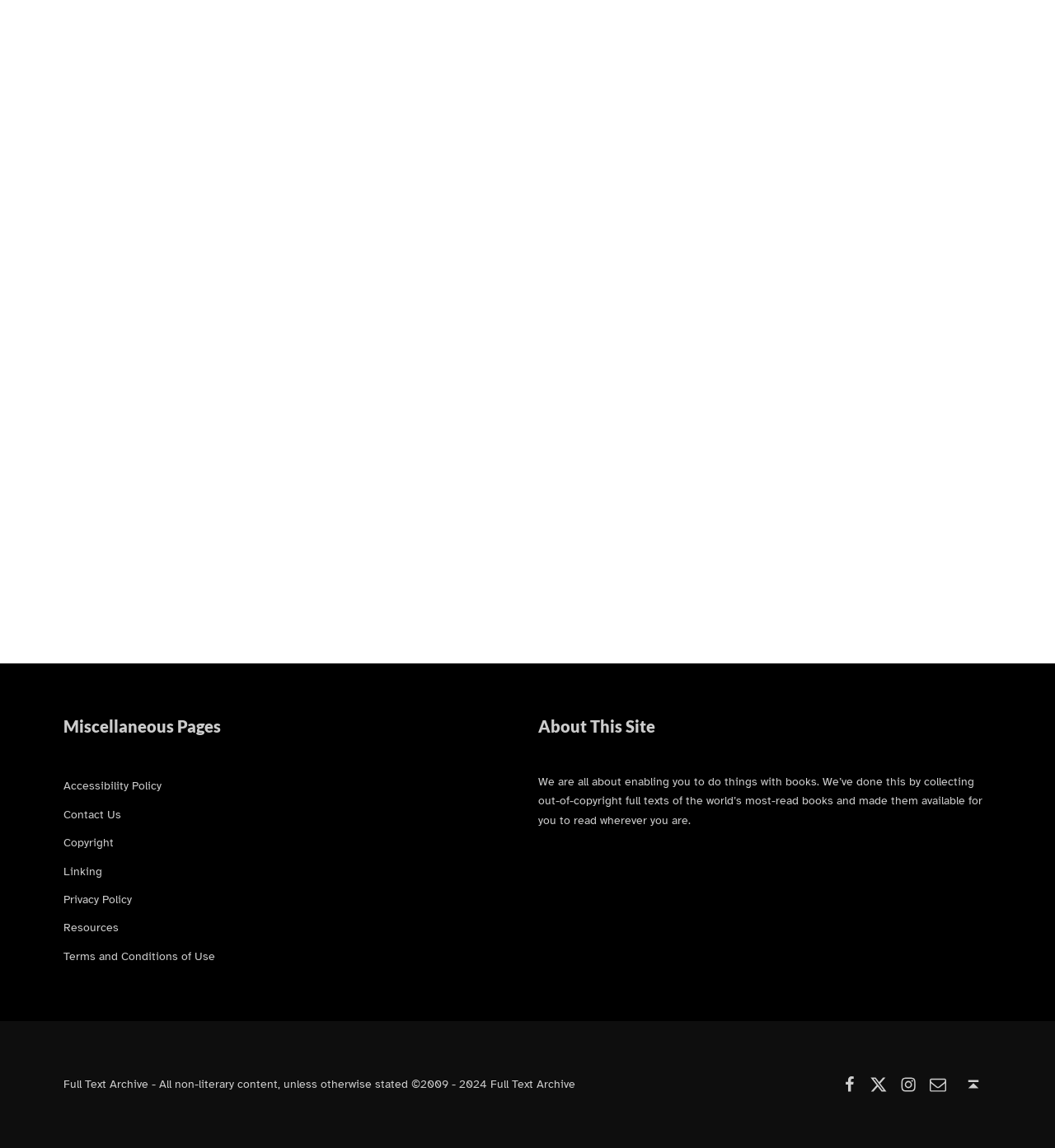Identify the bounding box coordinates for the UI element described as follows: "Accessibility Policy". Ensure the coordinates are four float numbers between 0 and 1, formatted as [left, top, right, bottom].

[0.06, 0.678, 0.153, 0.691]